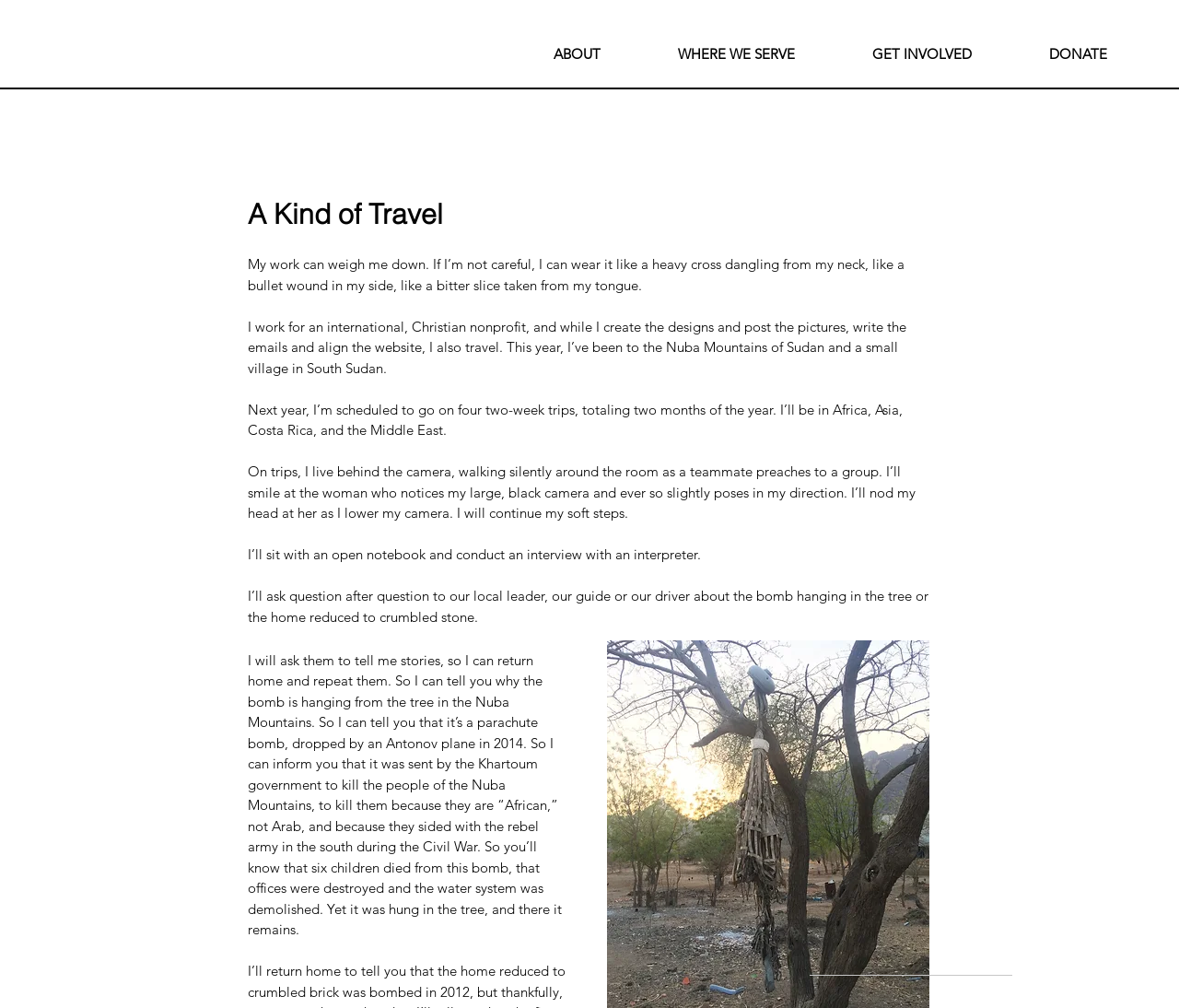Please determine the primary heading and provide its text.

A Kind of Travel